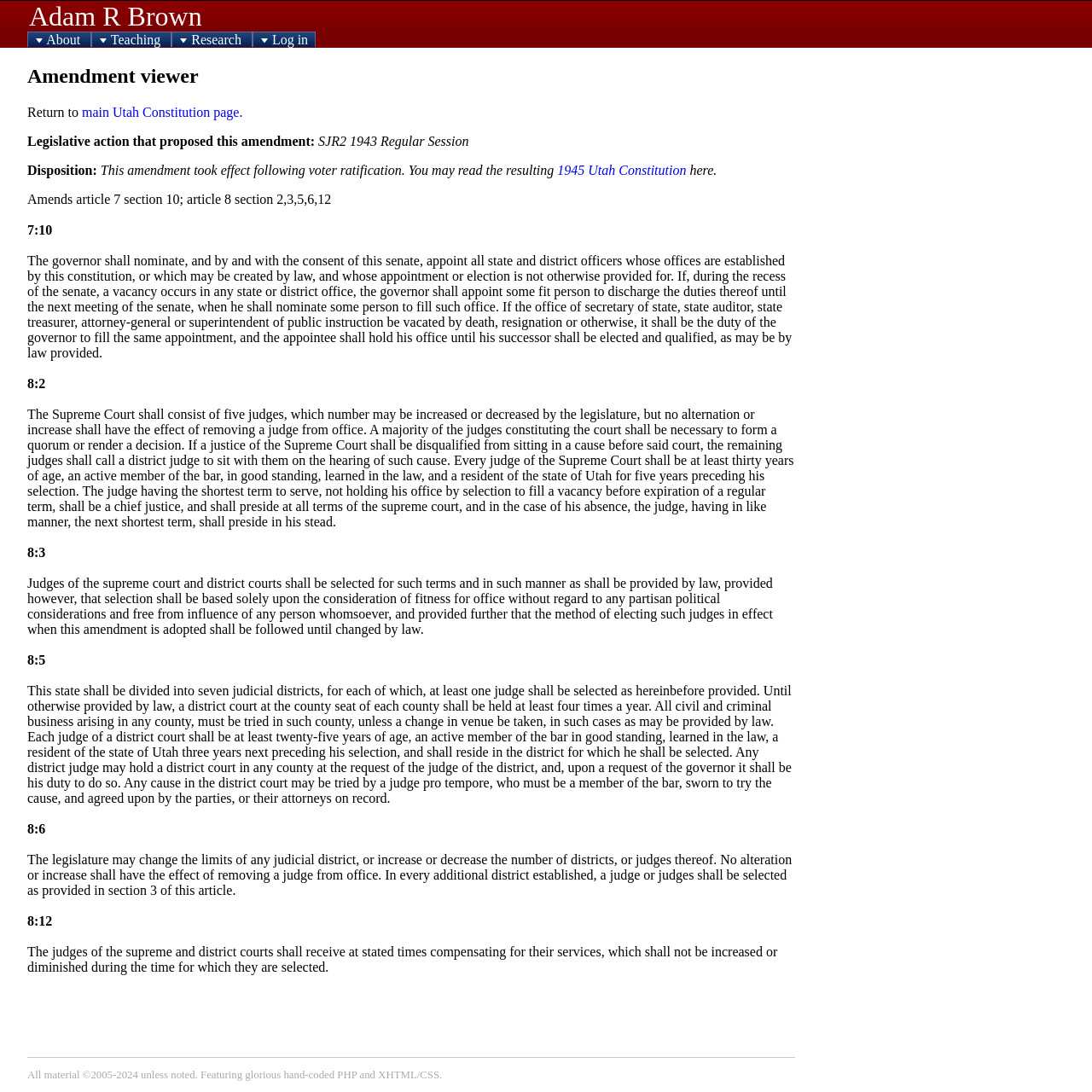What is the year of the Utah Constitution mentioned?
Look at the image and respond with a single word or a short phrase.

1945